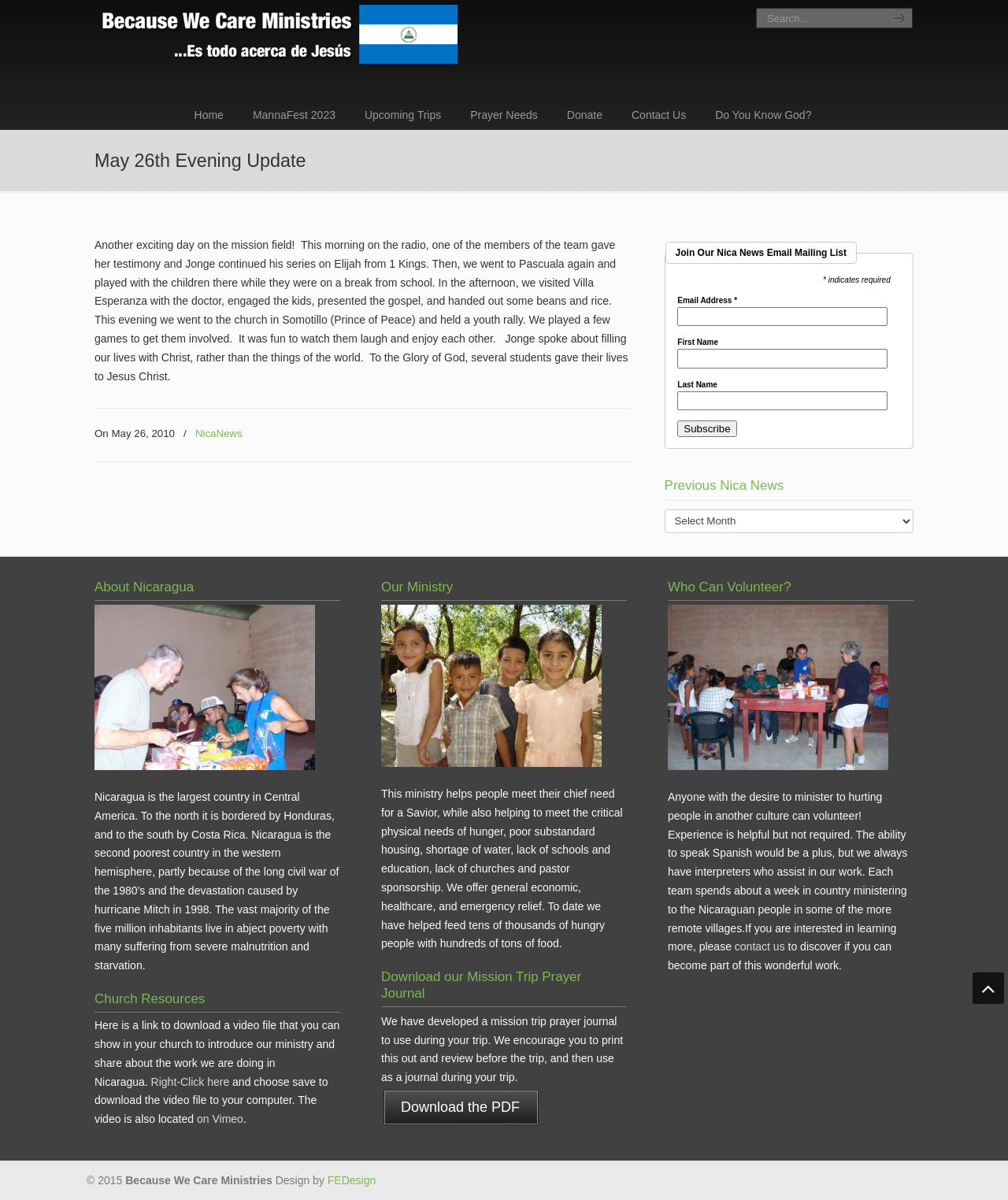Identify the text that serves as the heading for the webpage and generate it.

May 26th Evening Update